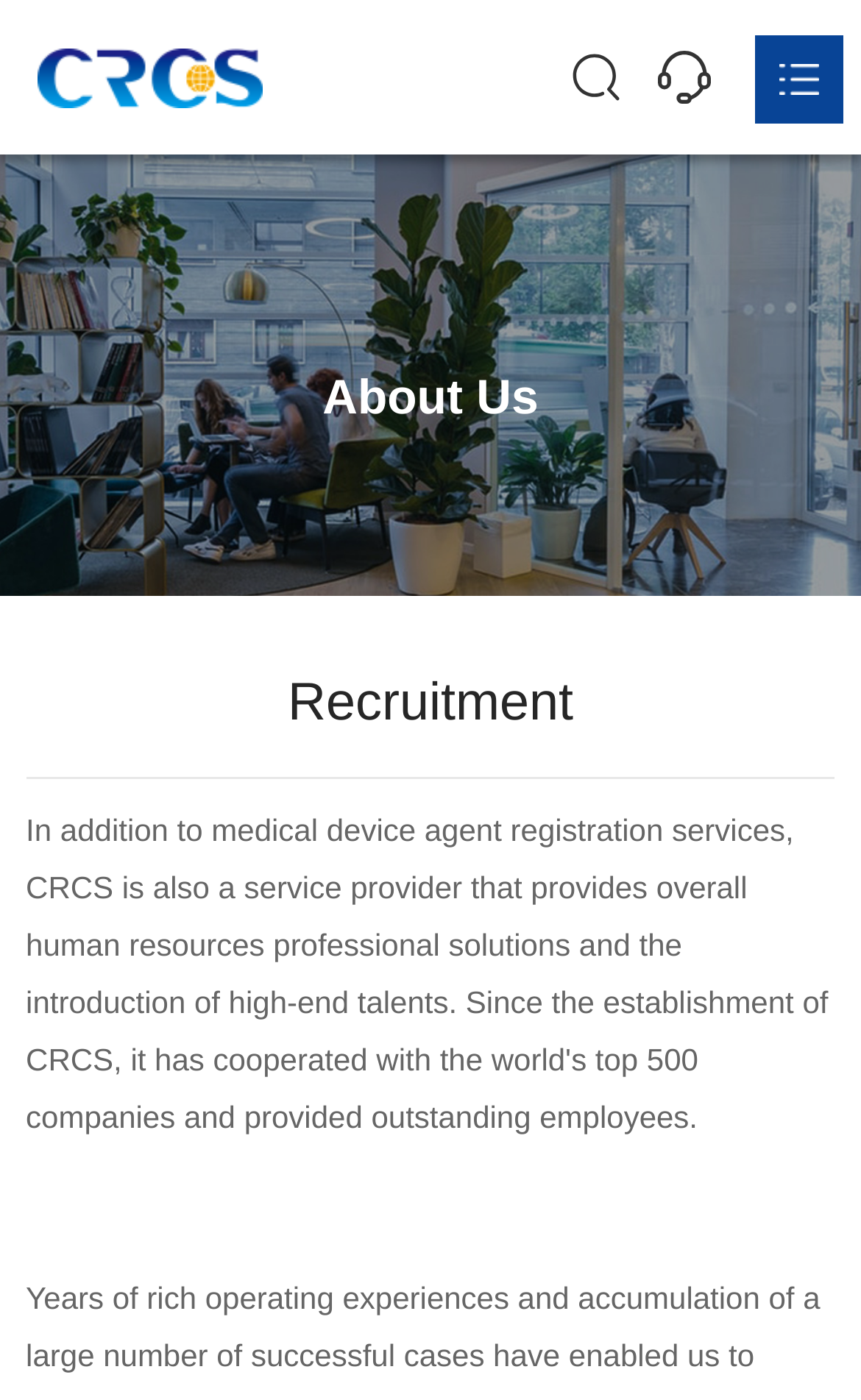Give a one-word or short phrase answer to the question: 
How many navigation links are available?

5